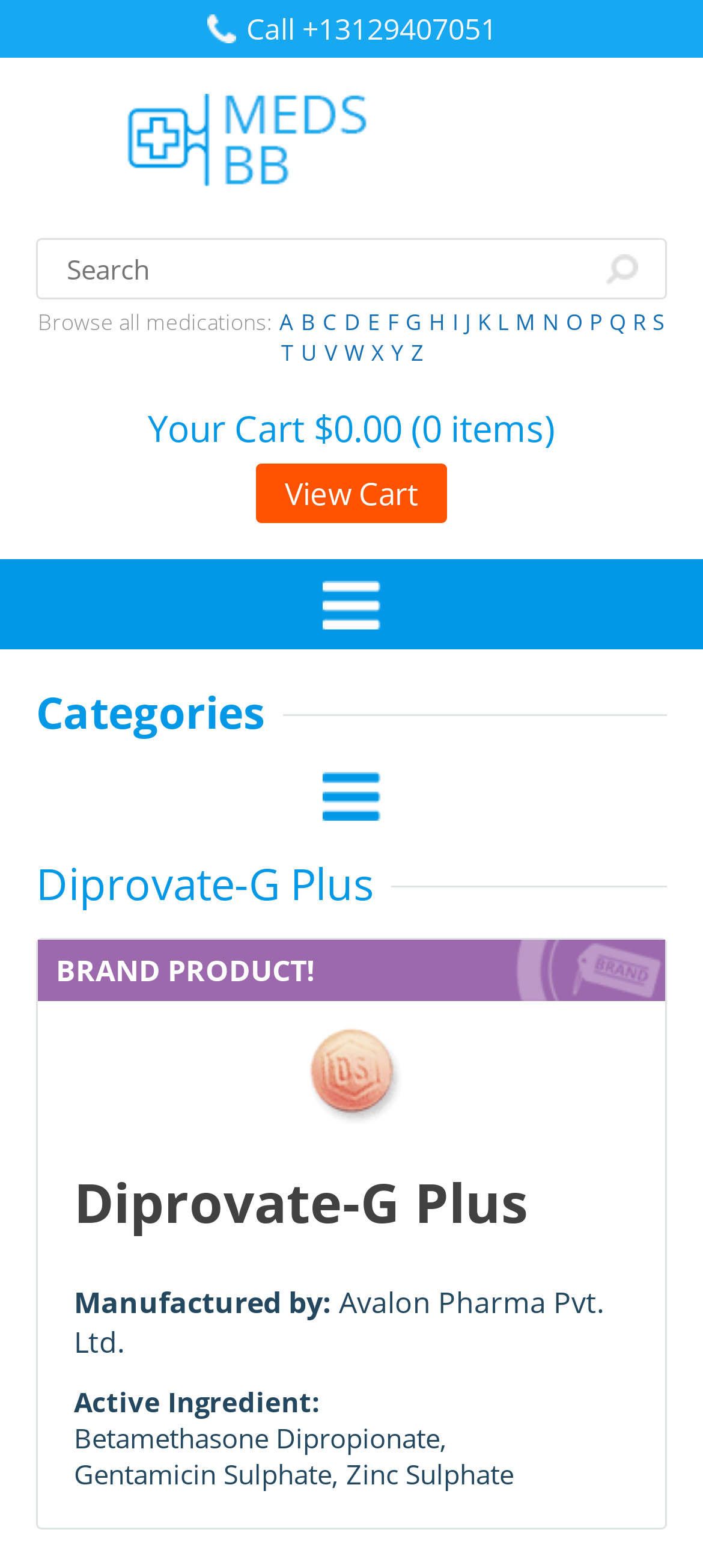Find and specify the bounding box coordinates that correspond to the clickable region for the instruction: "Search for a medication".

[0.095, 0.153, 0.844, 0.19]